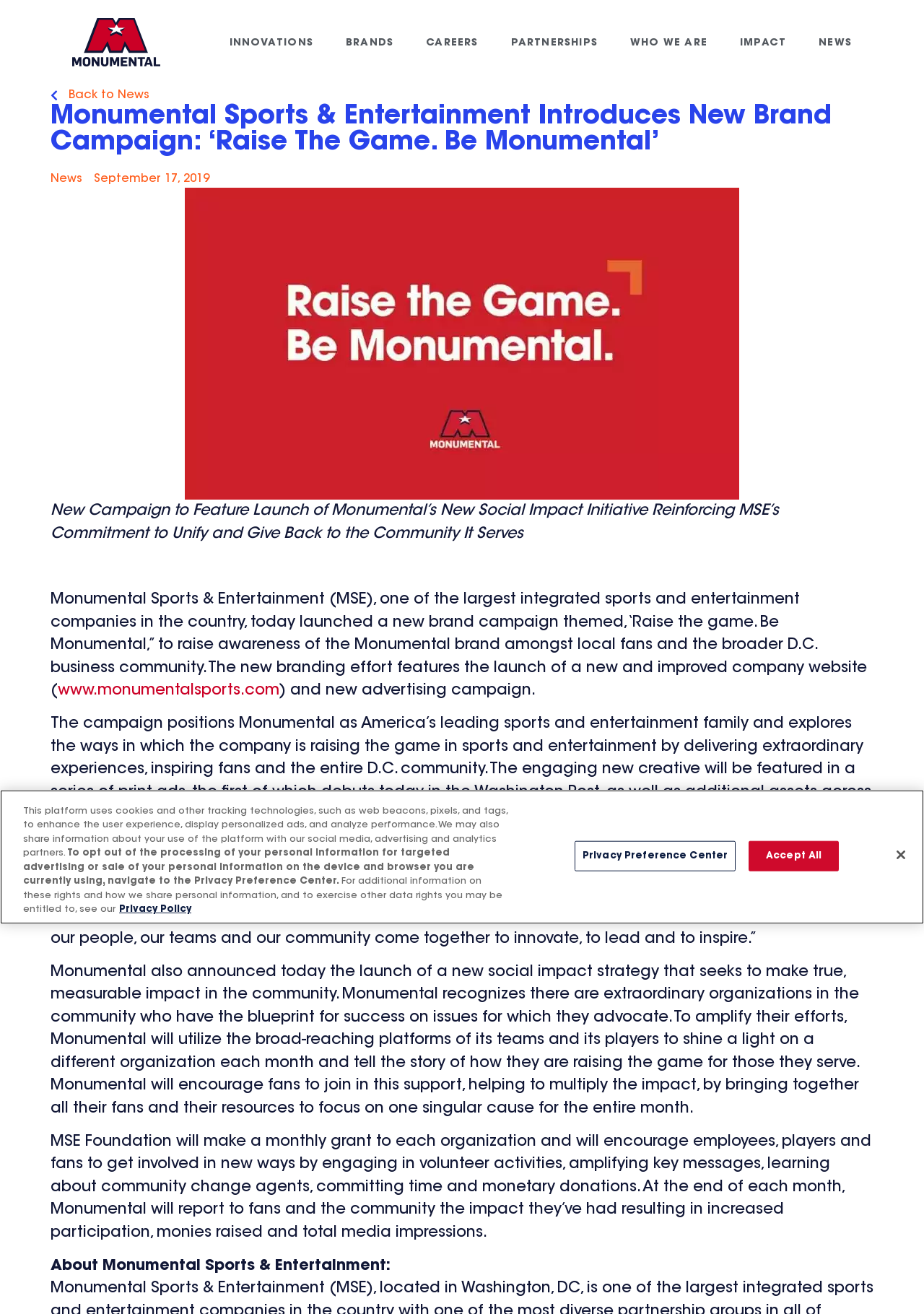Review the image closely and give a comprehensive answer to the question: What is the name of the company introducing a new brand campaign?

The answer can be found in the heading element 'Monumental Sports & Entertainment Introduces New Brand Campaign: ‘Raise The Game. Be Monumental’’ which is located at the top of the webpage. This heading indicates that the company introducing the new brand campaign is Monumental Sports & Entertainment.